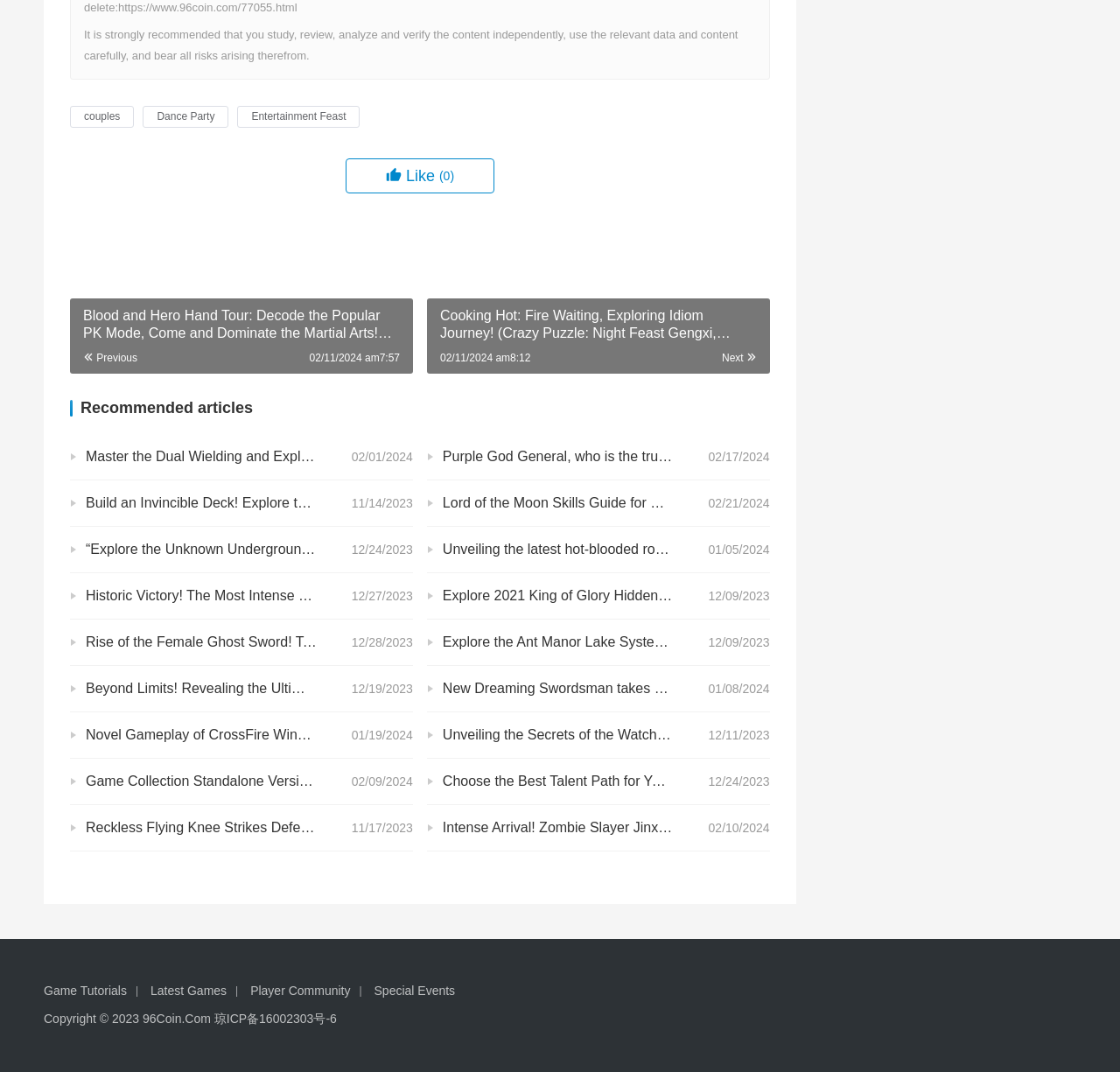Please identify the bounding box coordinates of the clickable area that will allow you to execute the instruction: "Read the article 'Blood and Hero Hand Tour: Decode the Popular PK Mode, Come and Dominate the Martial Arts!'".

[0.062, 0.278, 0.369, 0.348]